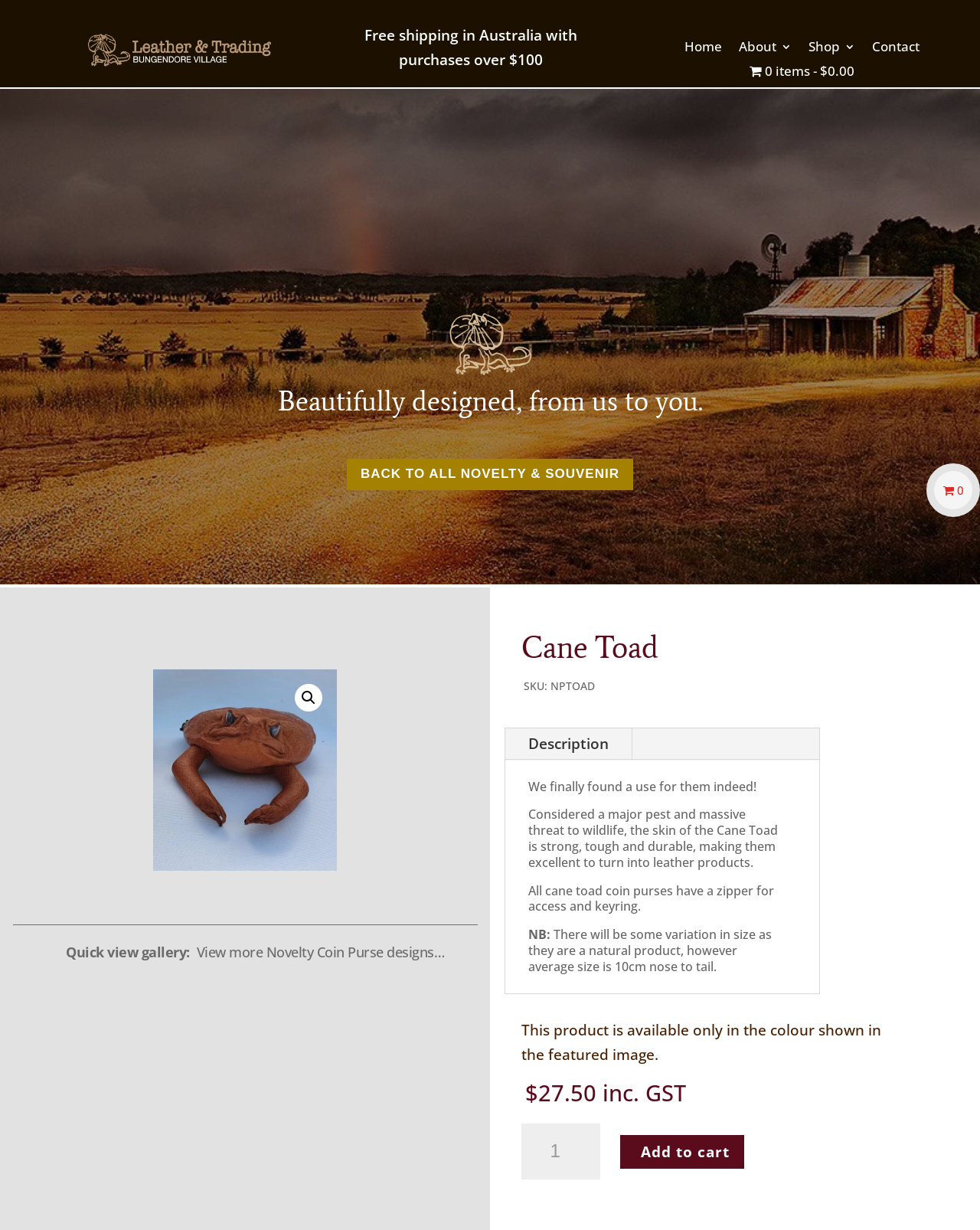What is the average size of the cane toad coin purse?
Please interpret the details in the image and answer the question thoroughly.

I found the answer by reading the StaticText element with the text 'NB: There will be some variation in size as they are a natural product, however average size is 10cm nose to tail.' which indicates that the average size of the cane toad coin purse is 10cm.